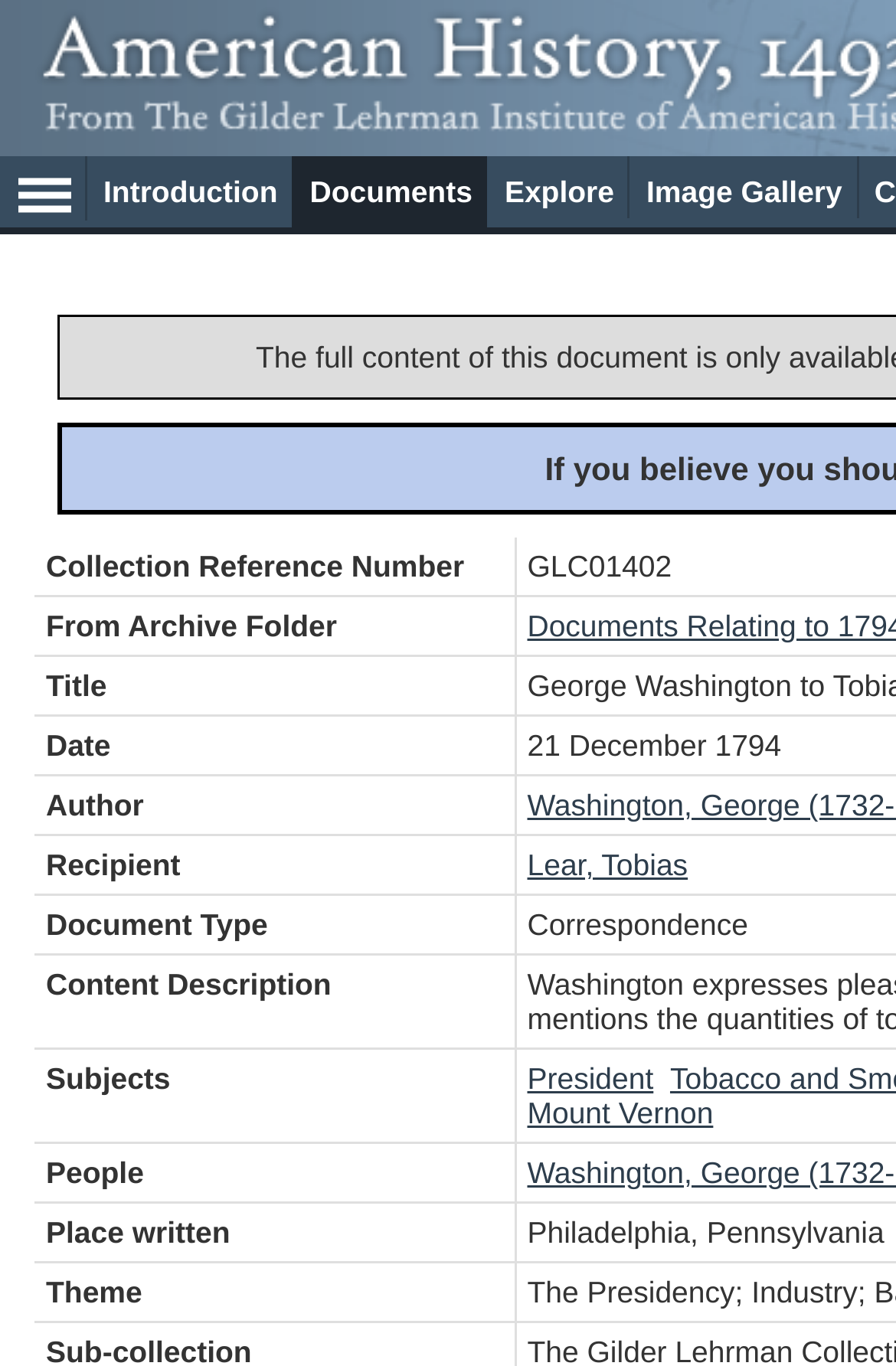Locate the bounding box coordinates of the element that should be clicked to fulfill the instruction: "click the 'Home' link".

None